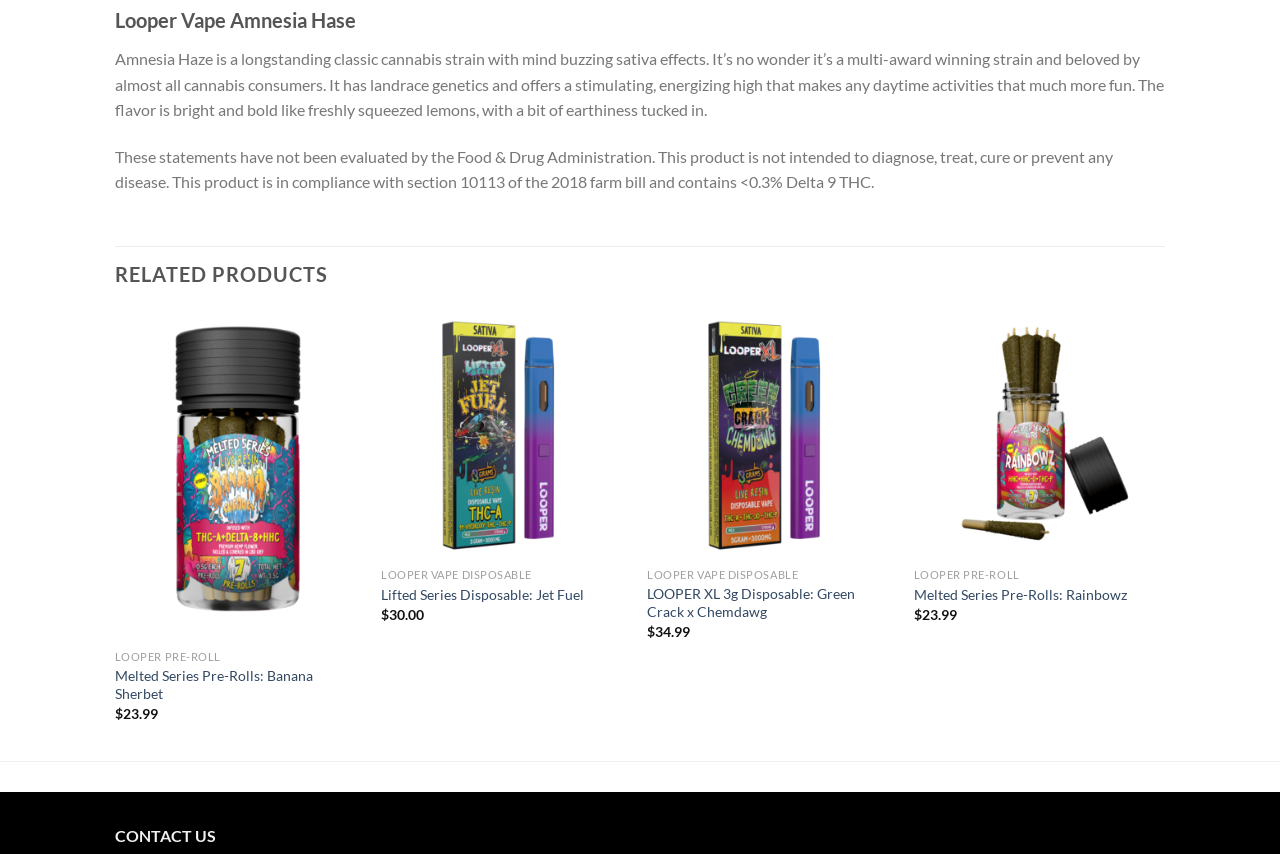What is the price of Looper Vape Disposable LOOPER XL 3g?
Give a detailed response to the question by analyzing the screenshot.

The webpage lists the price of Looper Vape Disposable LOOPER XL 3g as $34.99, as indicated by the StaticText element with the text '$34.99'.